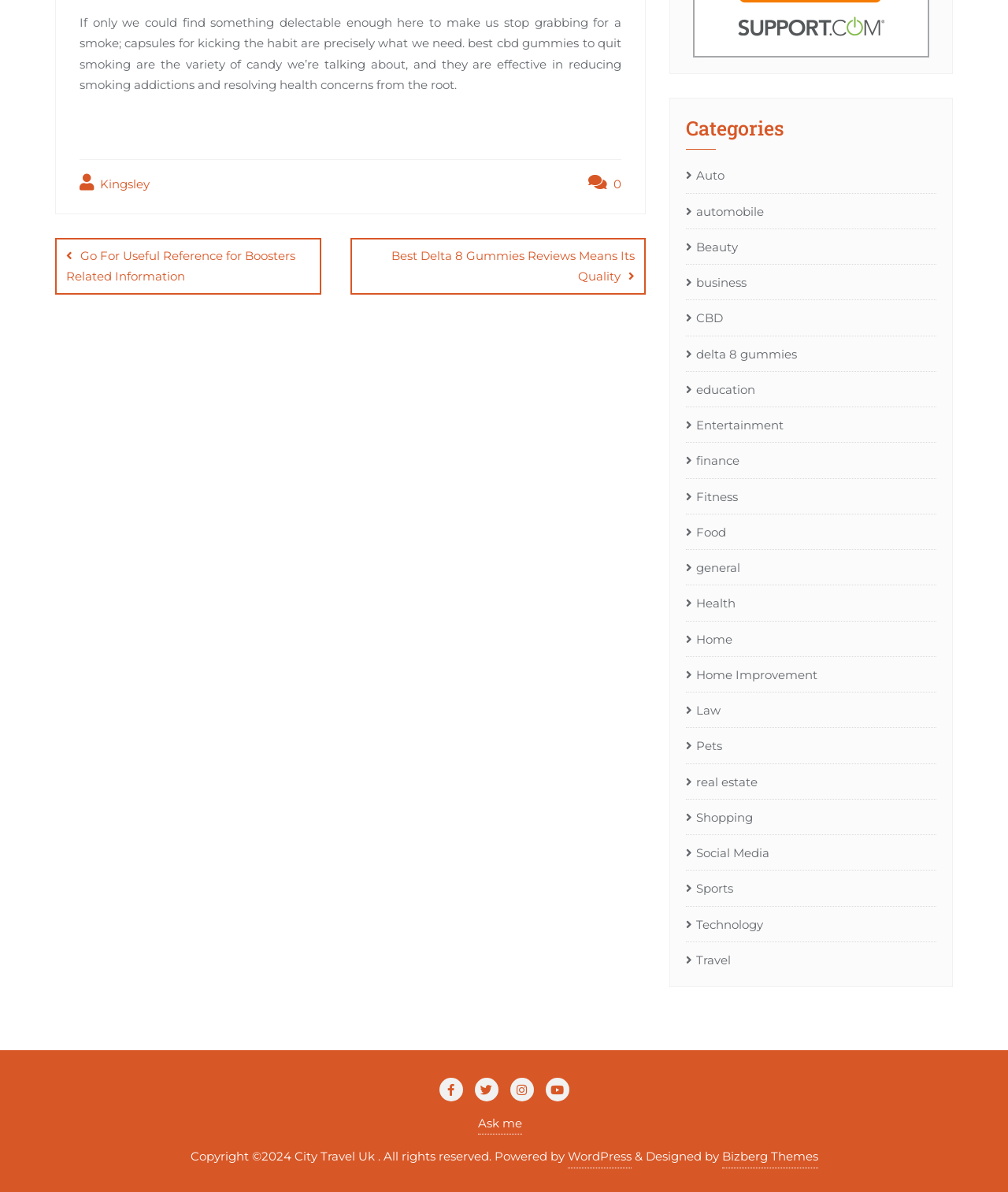Locate the bounding box coordinates for the element described below: "Ask me". The coordinates must be four float values between 0 and 1, formatted as [left, top, right, bottom].

[0.474, 0.934, 0.518, 0.952]